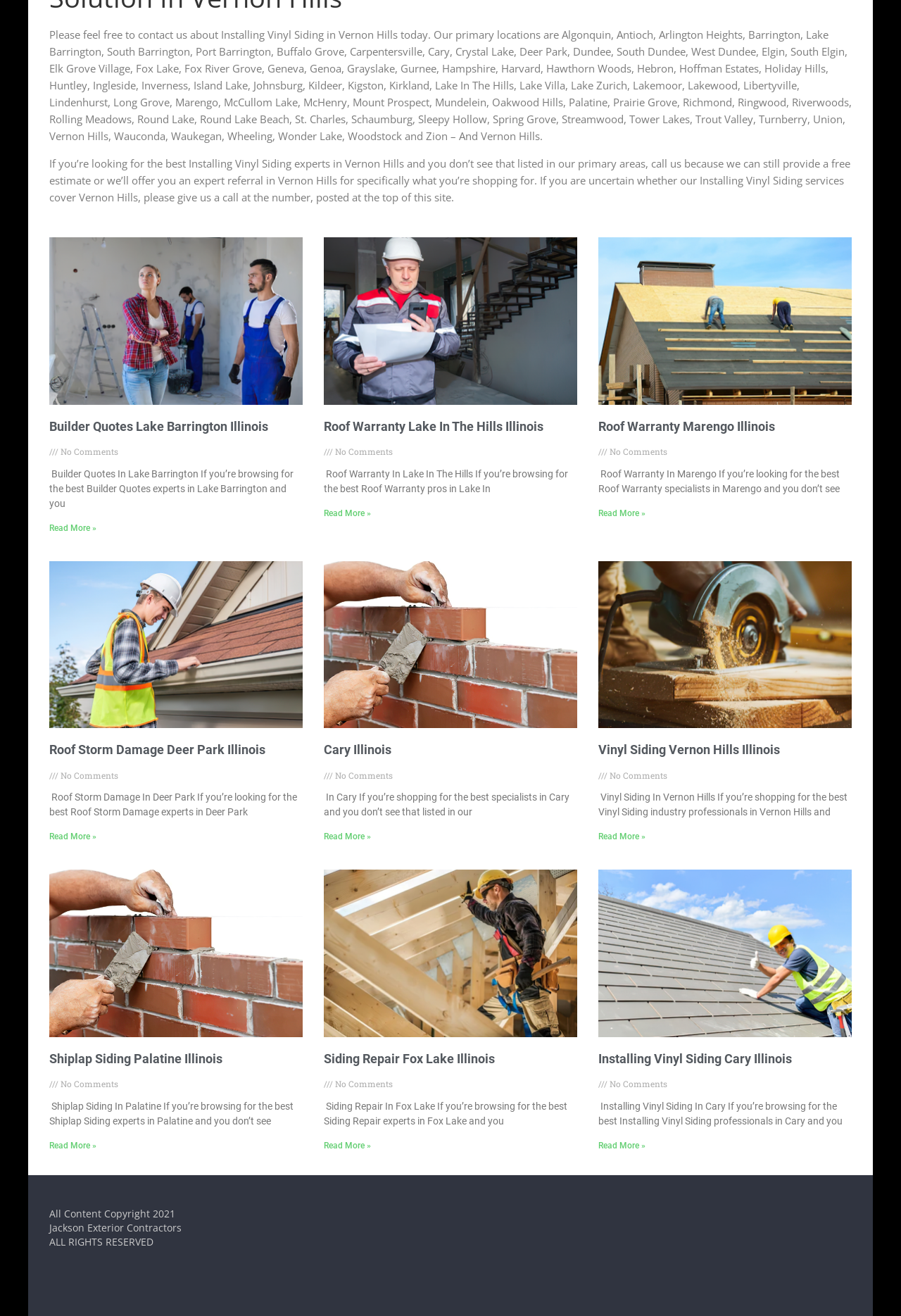What is the name of the company mentioned at the bottom of the webpage?
Refer to the image and provide a one-word or short phrase answer.

Jackson Exterior Contractors